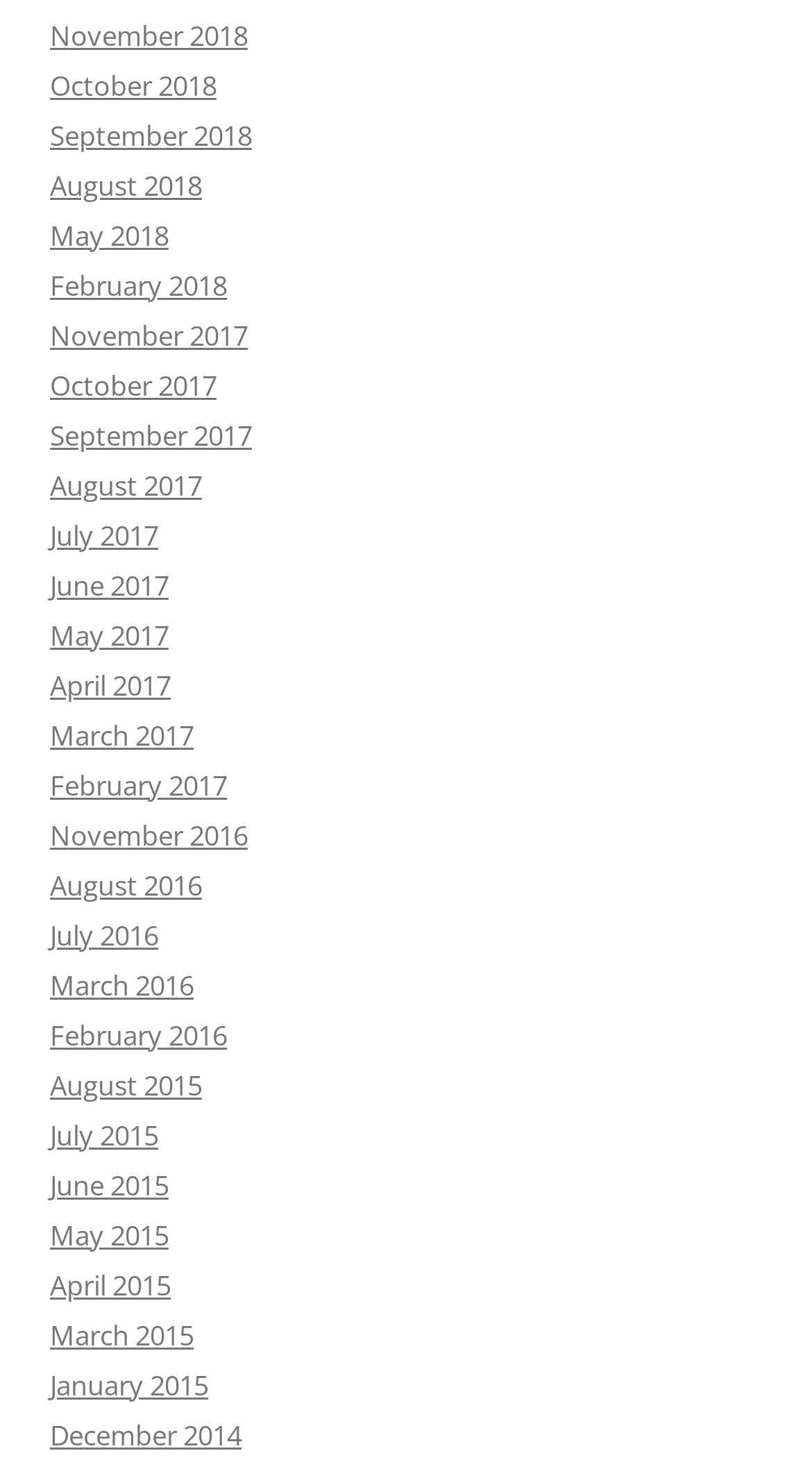Find the bounding box coordinates of the element I should click to carry out the following instruction: "View November 2018 archives".

[0.062, 0.011, 0.305, 0.037]